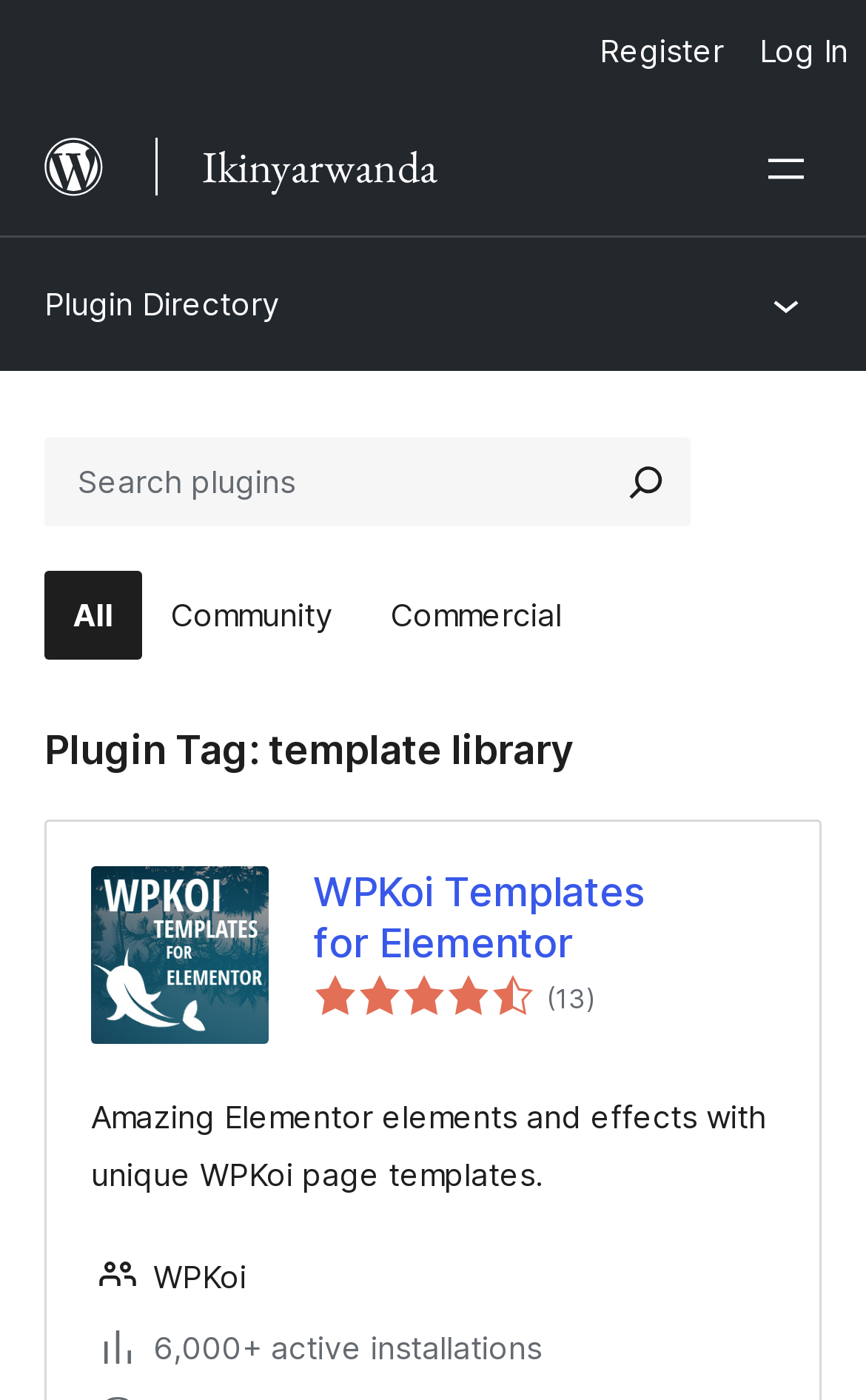Identify the bounding box coordinates of the clickable region necessary to fulfill the following instruction: "Open category menu". The bounding box coordinates should be four float numbers between 0 and 1, i.e., [left, top, right, bottom].

[0.833, 0.171, 1.0, 0.263]